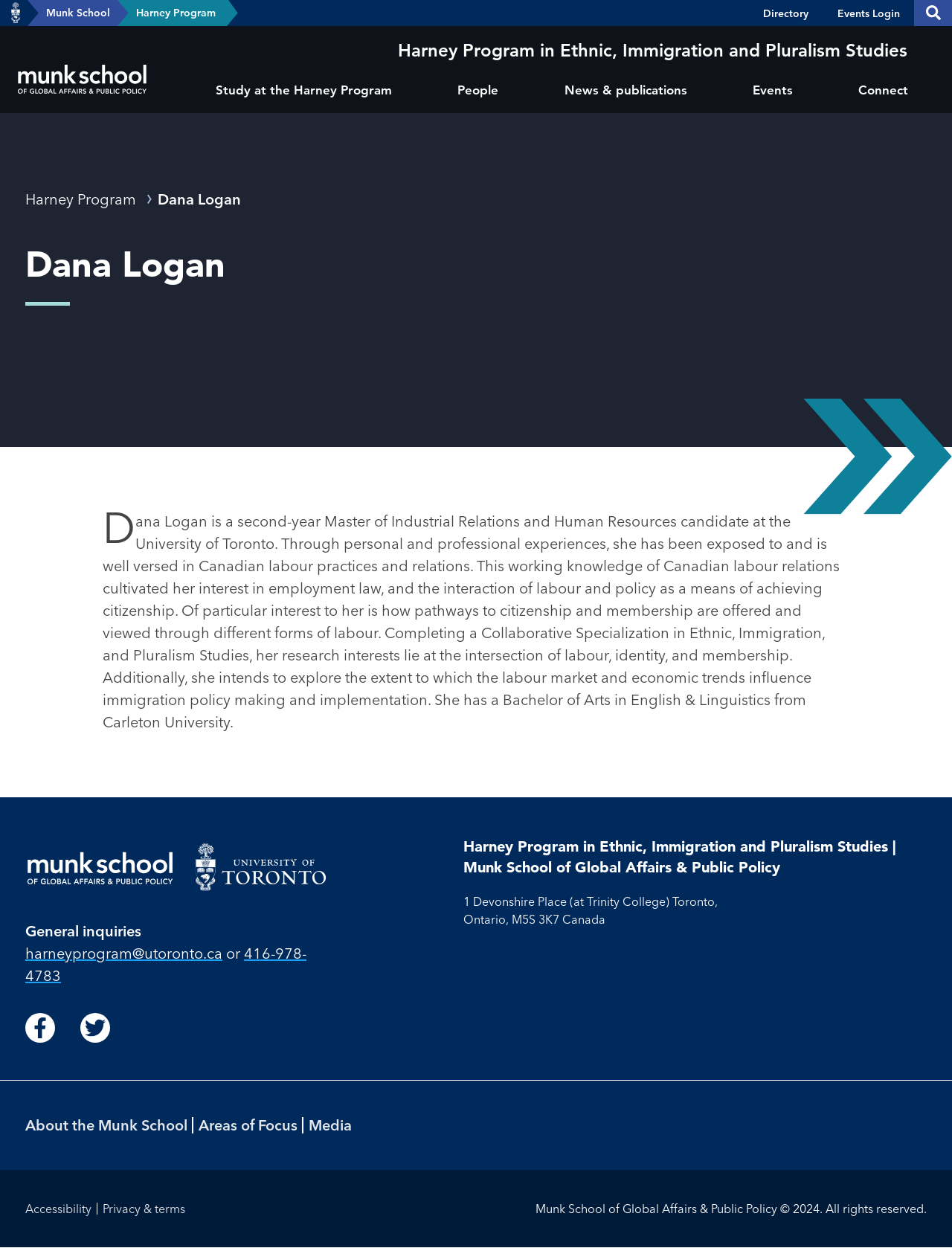Pinpoint the bounding box coordinates of the clickable element to carry out the following instruction: "Explore Study at the Harney Program."

[0.192, 0.054, 0.446, 0.091]